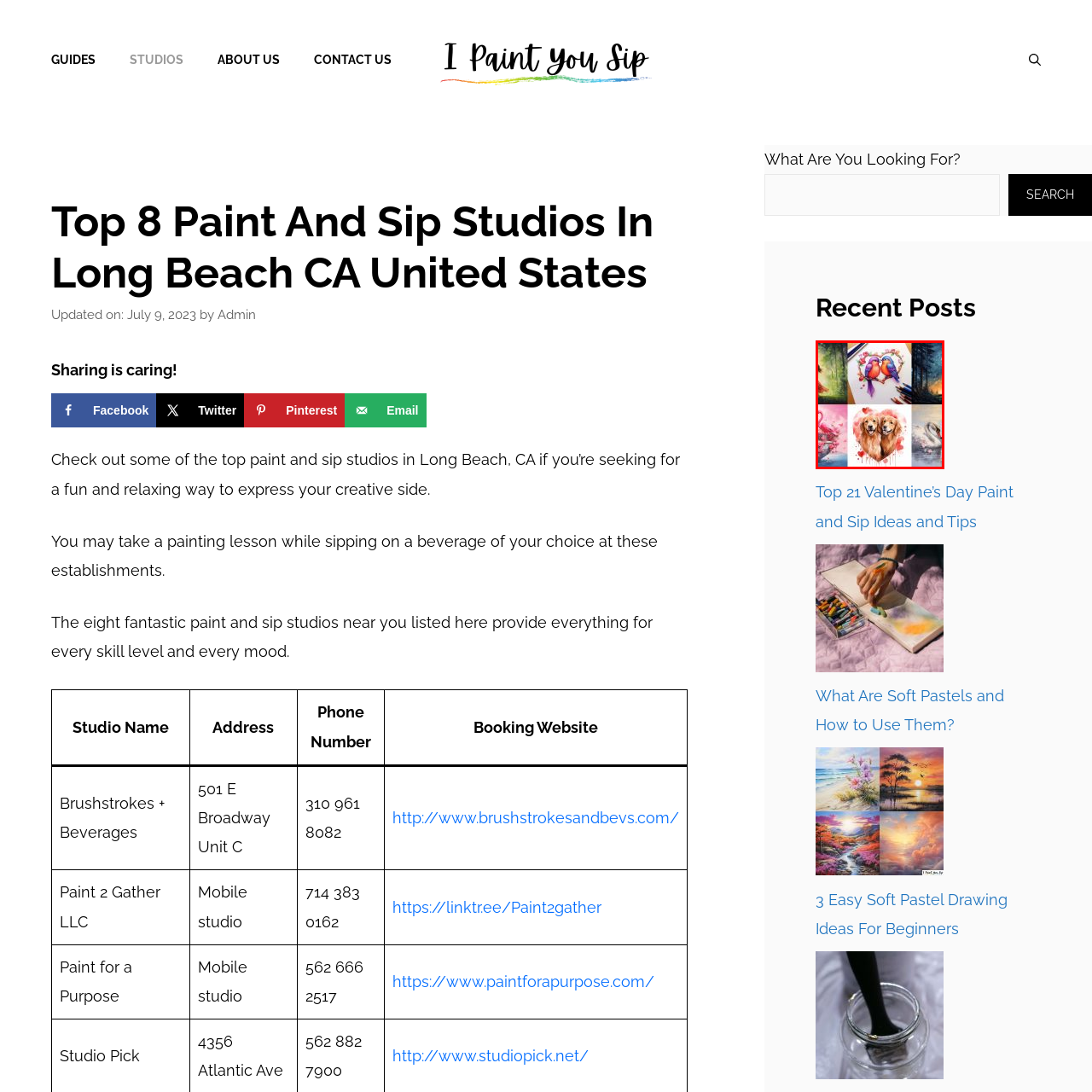Inspect the area enclosed by the red box and reply to the question using only one word or a short phrase: 
What type of event is the artwork suitable for?

Valentine's Day paint and sip